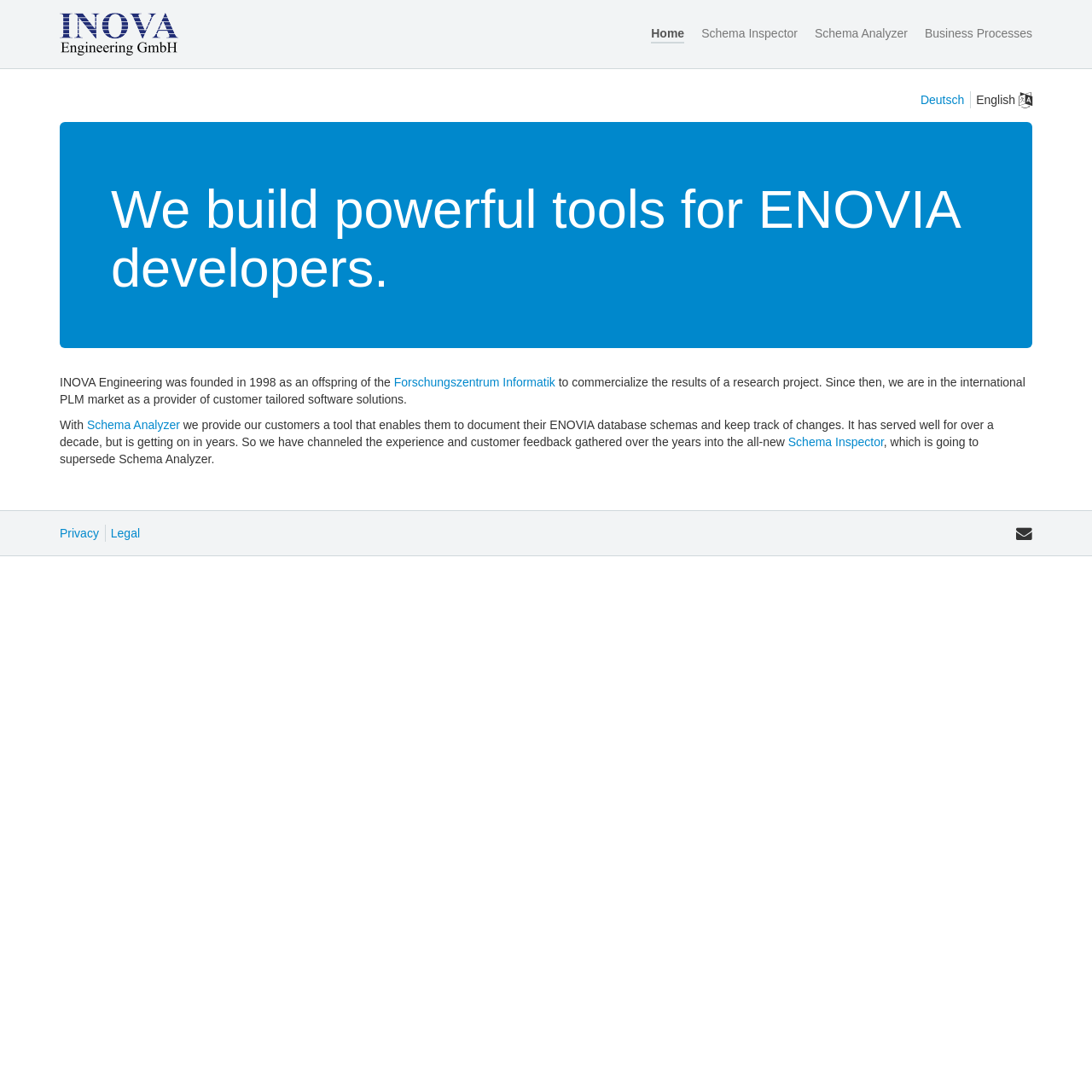Specify the bounding box coordinates of the area that needs to be clicked to achieve the following instruction: "Select English language".

[0.894, 0.085, 0.93, 0.098]